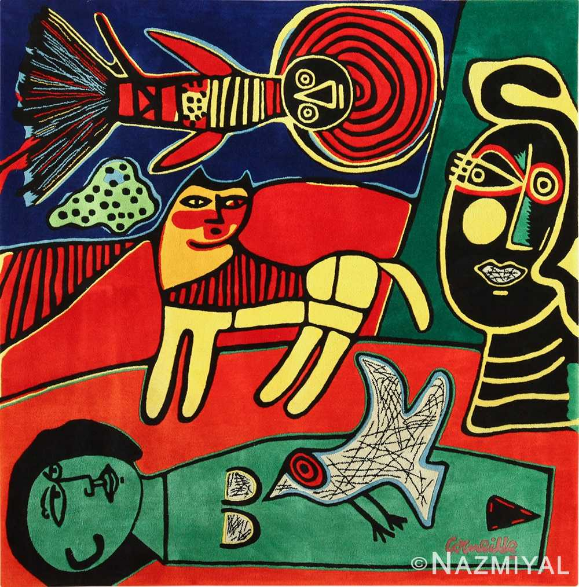Elaborate on the contents of the image in great detail.

This captivating image features the "Square Vintage Surrealist Tapestry Rug" designed by Corneille, a renowned figure in 20th-century art. The rug showcases a vibrant and bold composition, characterized by a playful interaction of shapes and colors that are emblematic of the surrealist style. Central to the design are stylized figures and animals, including a whimsical fish, a multicolored cat, and abstract human silhouettes, all set against a striking backdrop of reds, greens, blues, and yellows. Each element is outlined in thick black lines, enhancing their impact and creating a dynamic visual effect. This rug, measuring 6 ft 10 in x 6 ft 10 in, not only serves as a stunning decorative piece but also reflects Corneille’s unique artistic vision. Available for purchase, it embodies both artistic expression and functionality, making it a remarkable addition to any space.